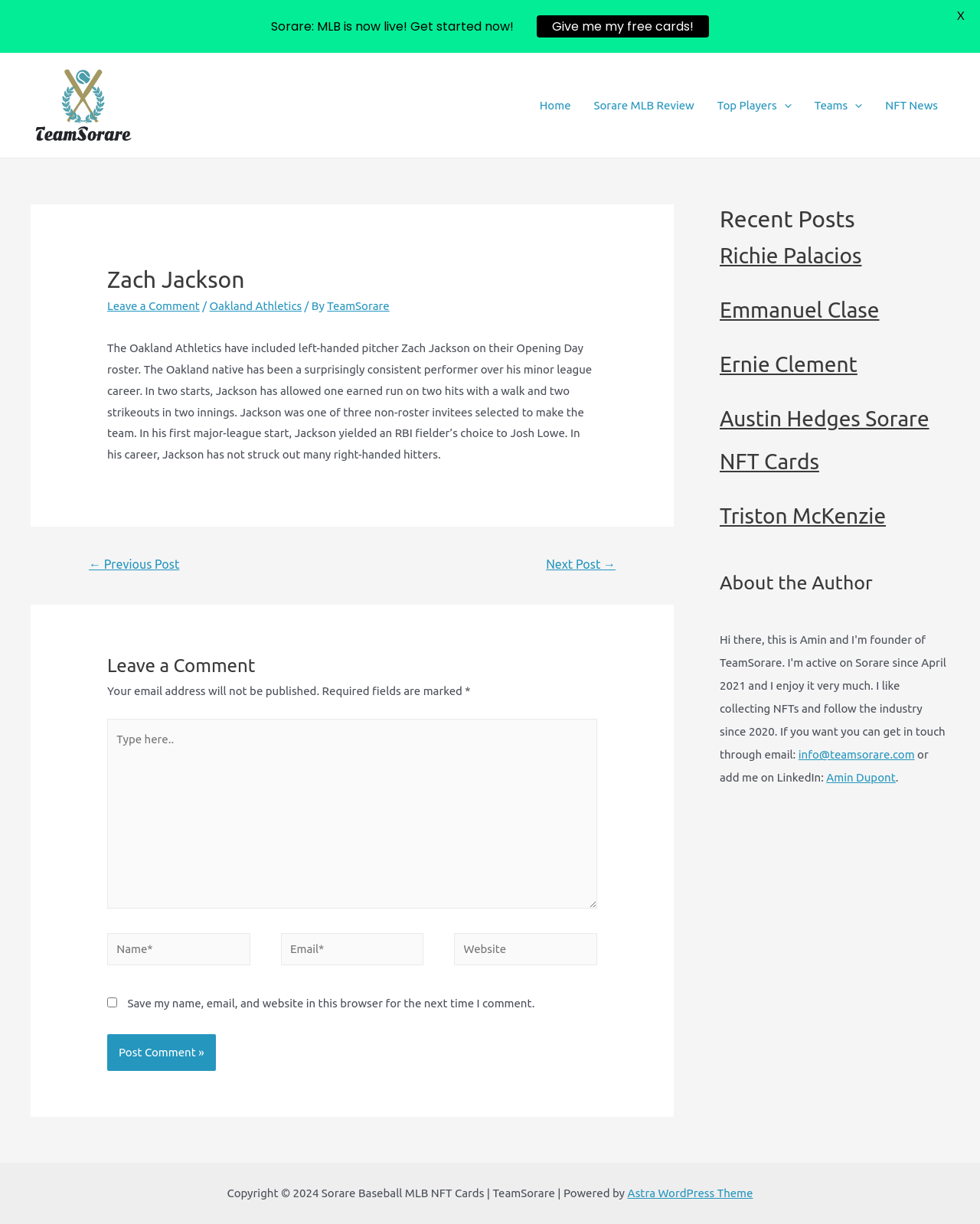Determine the bounding box coordinates of the clickable area required to perform the following instruction: "Click on the Post Comment button". The coordinates should be represented as four float numbers between 0 and 1: [left, top, right, bottom].

[0.109, 0.845, 0.22, 0.875]